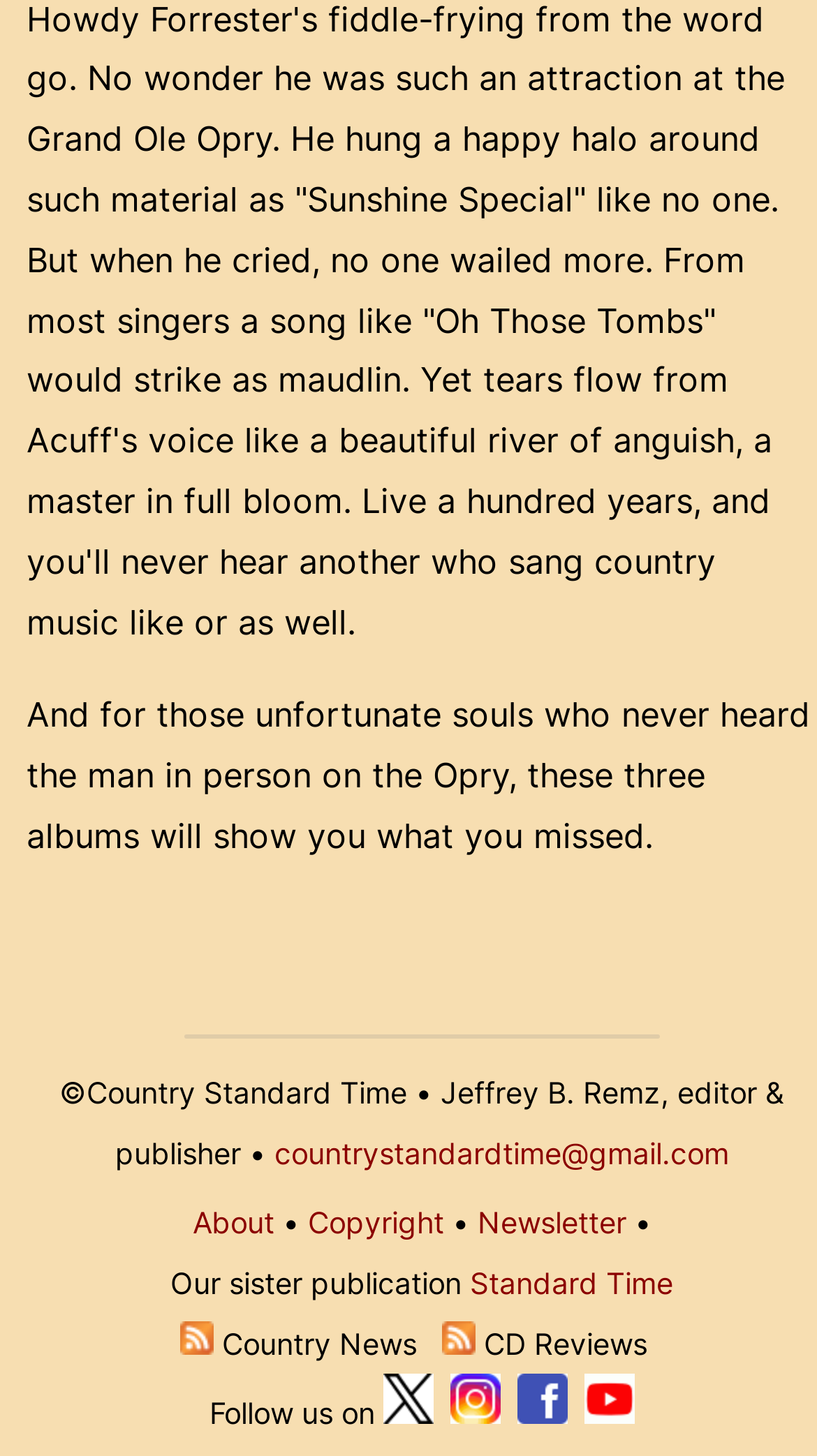Indicate the bounding box coordinates of the element that needs to be clicked to satisfy the following instruction: "Visit About page". The coordinates should be four float numbers between 0 and 1, i.e., [left, top, right, bottom].

[0.236, 0.827, 0.336, 0.851]